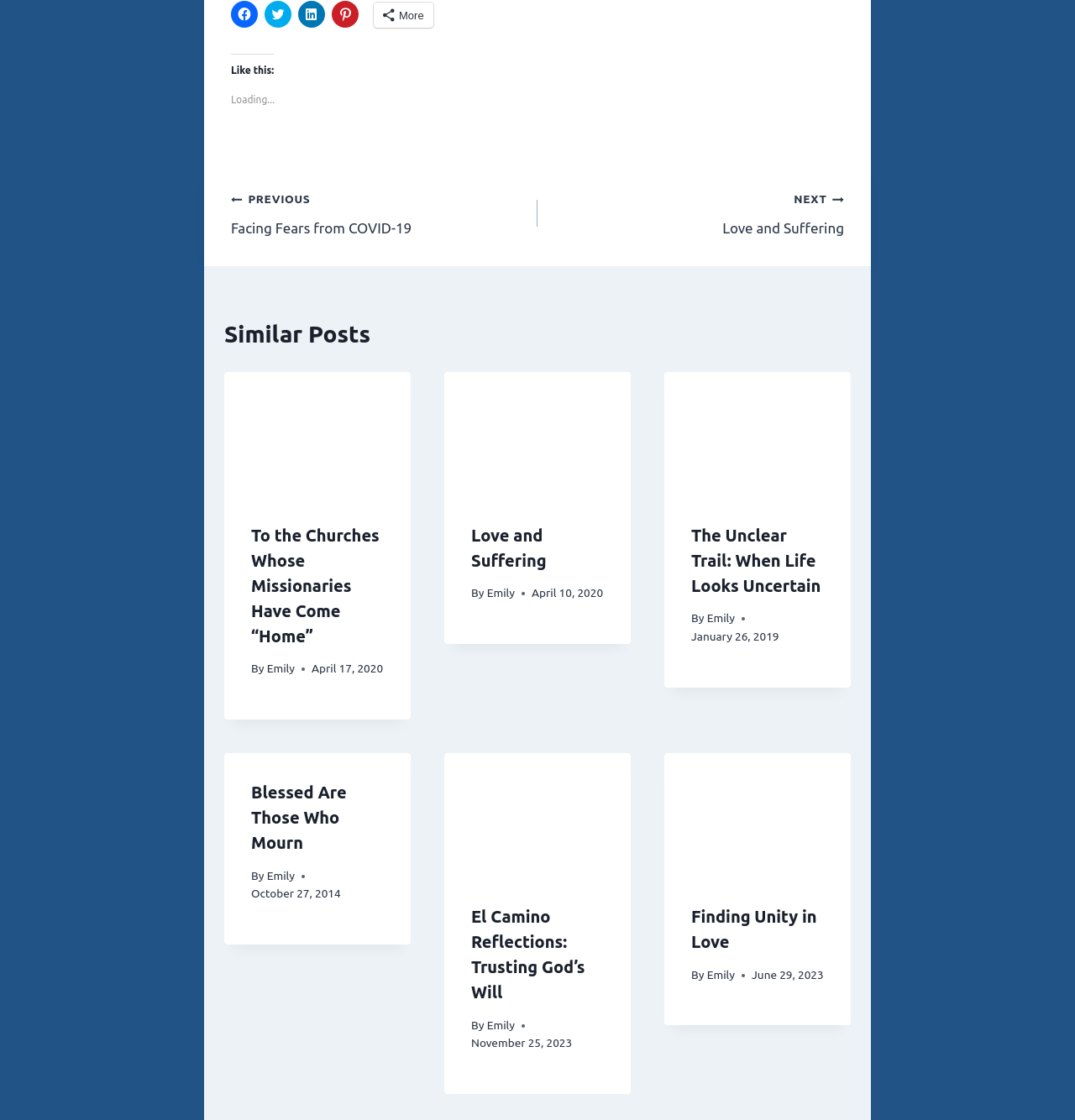Locate the bounding box coordinates of the area you need to click to fulfill this instruction: 'Share on Facebook'. The coordinates must be in the form of four float numbers ranging from 0 to 1: [left, top, right, bottom].

[0.215, 0.001, 0.24, 0.025]